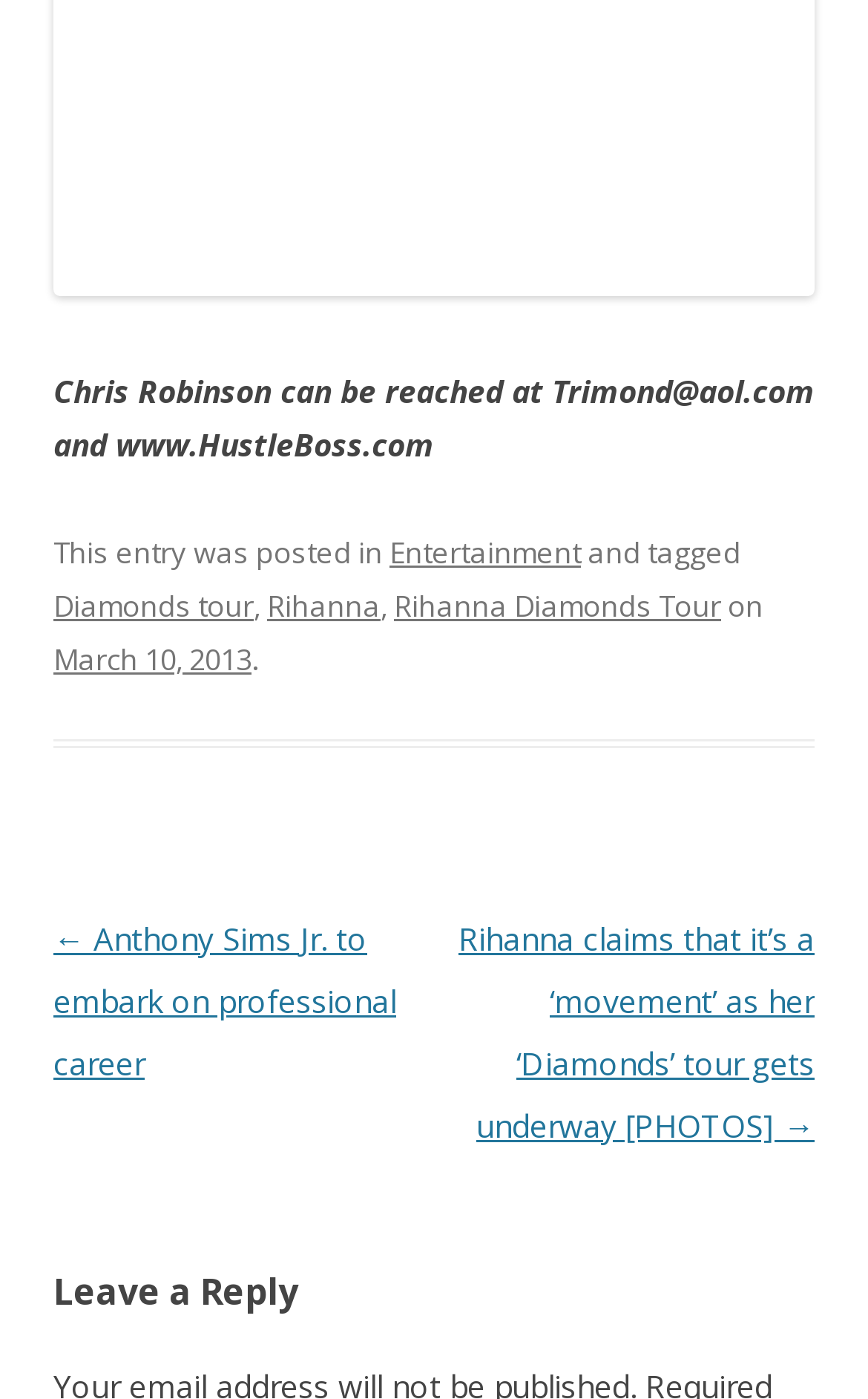Specify the bounding box coordinates for the region that must be clicked to perform the given instruction: "Read about Rihanna Diamonds Tour".

[0.454, 0.418, 0.831, 0.446]